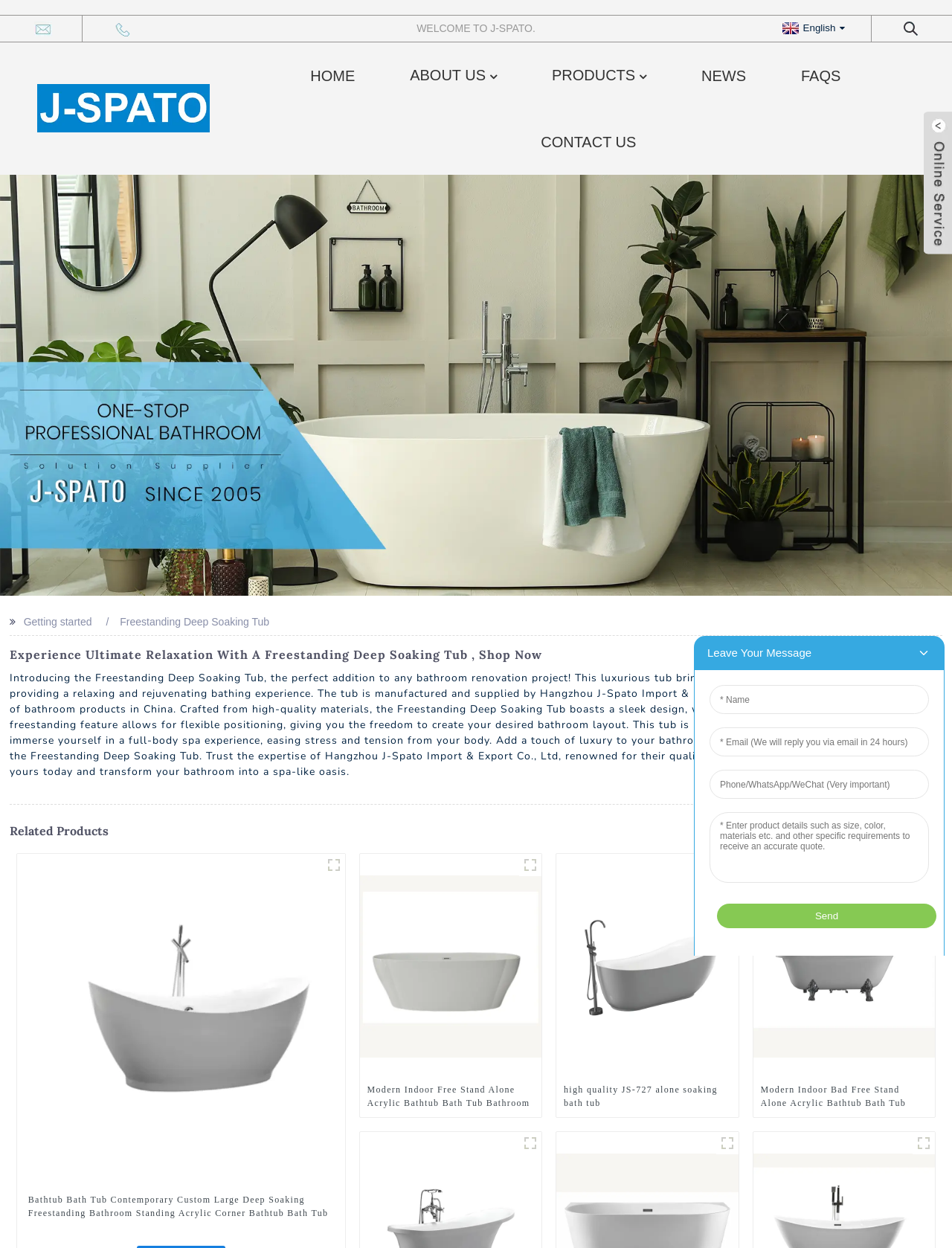Identify the bounding box coordinates of the area you need to click to perform the following instruction: "Browse the products".

[0.58, 0.034, 0.679, 0.087]